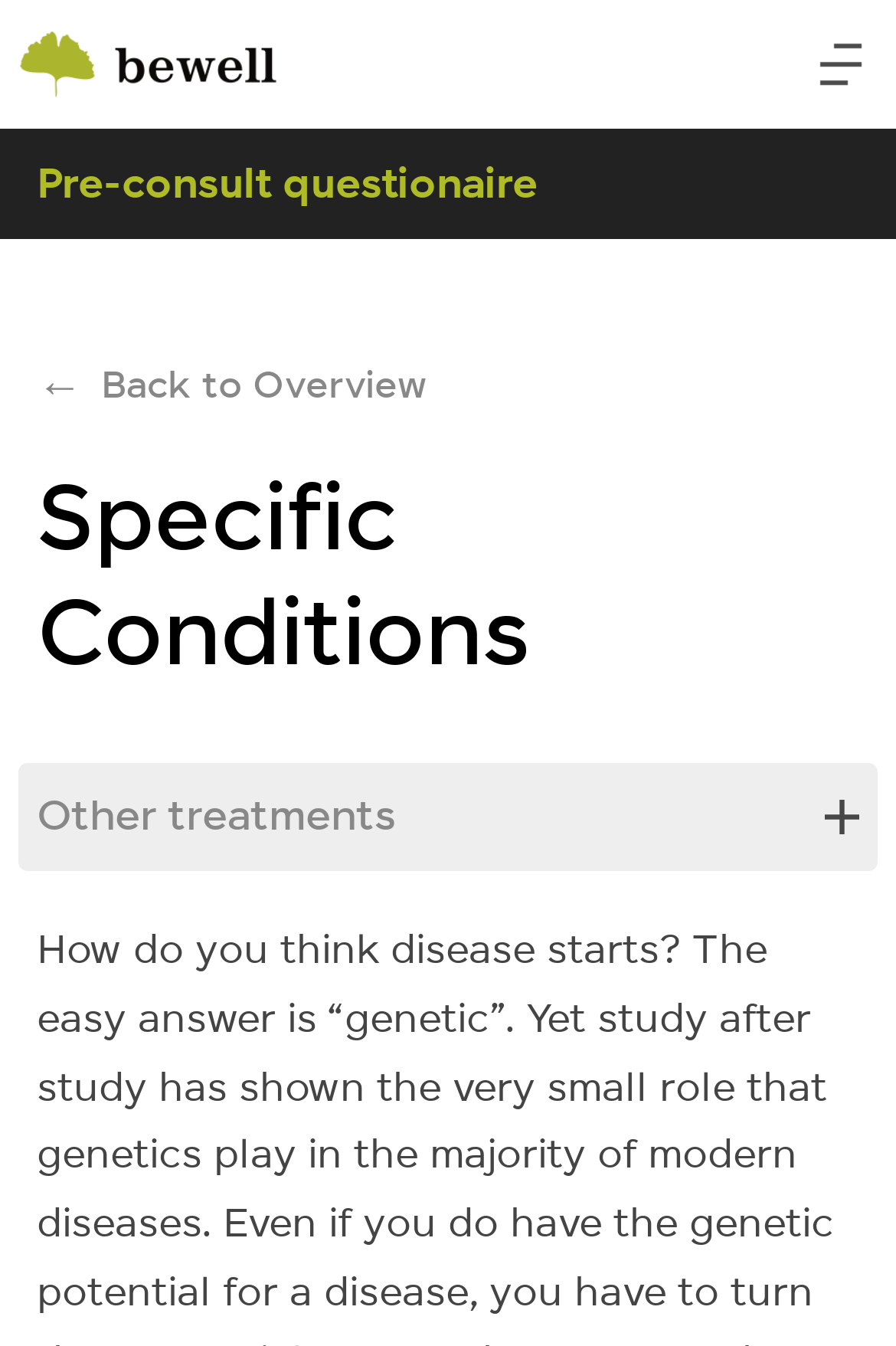Based on the image, please elaborate on the answer to the following question:
What is the current section of the webpage?

I determined the answer by looking at the heading element with the text 'Specific Conditions', which indicates the current section of the webpage.